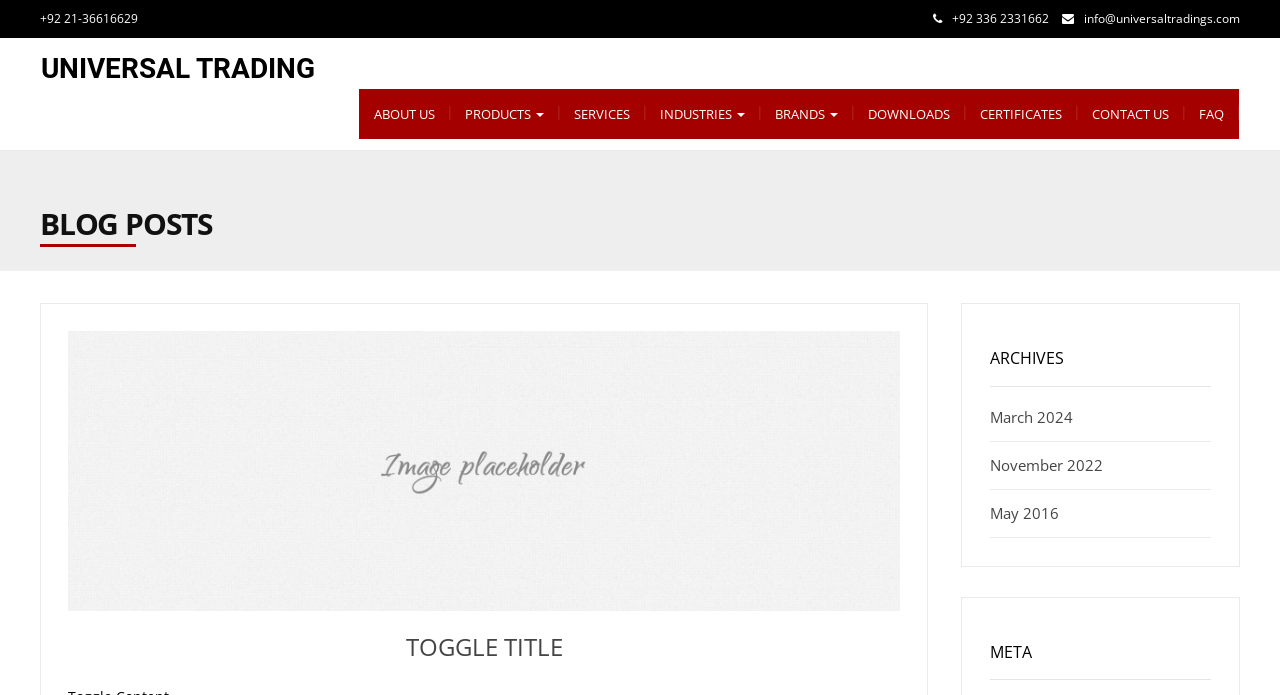Bounding box coordinates are given in the format (top-left x, top-left y, bottom-right x, bottom-right y). All values should be floating point numbers between 0 and 1. Provide the bounding box coordinate for the UI element described as: About Us

[0.28, 0.127, 0.352, 0.199]